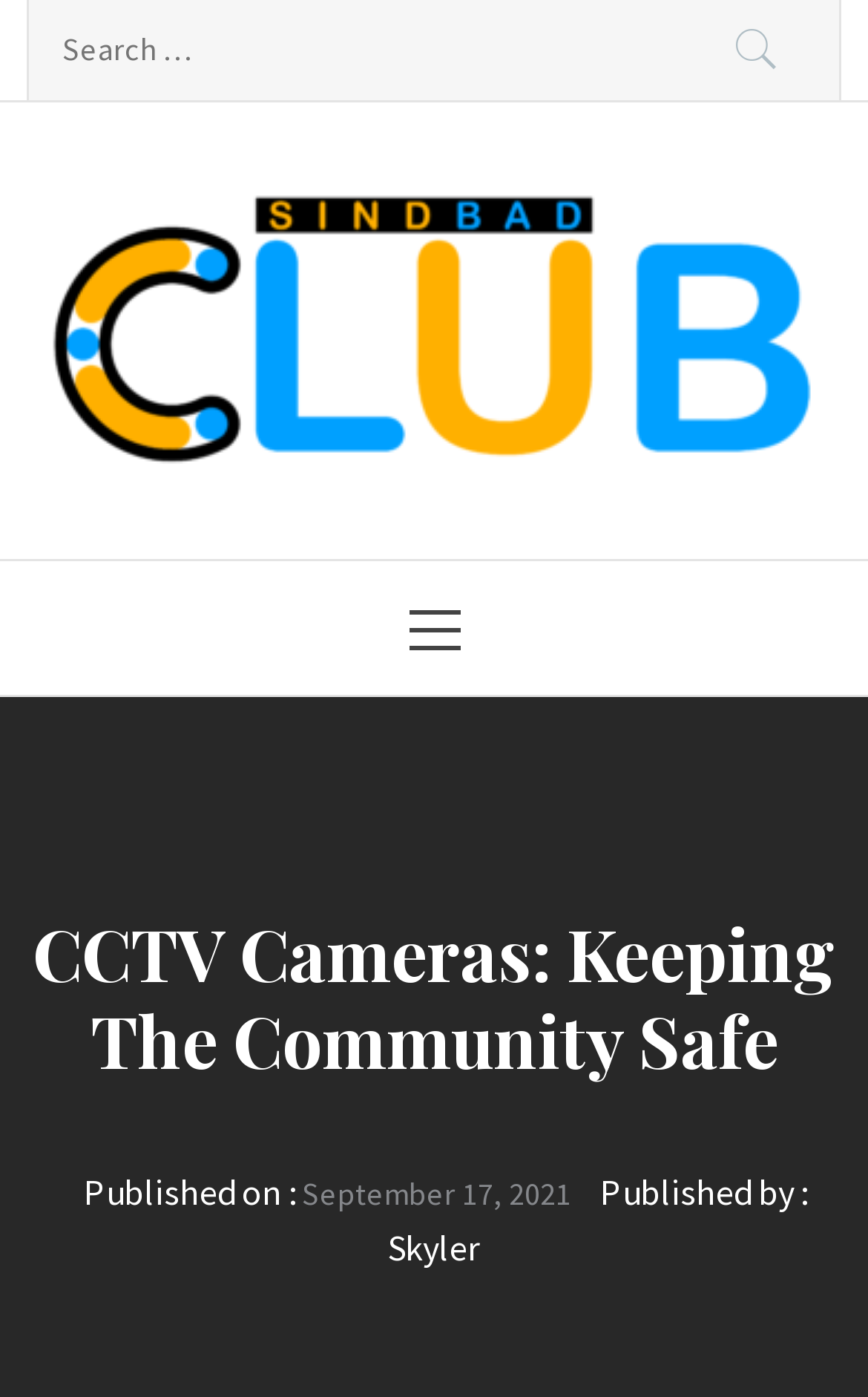Using the webpage screenshot, locate the HTML element that fits the following description and provide its bounding box: "Primary Menu".

[0.236, 0.402, 0.764, 0.497]